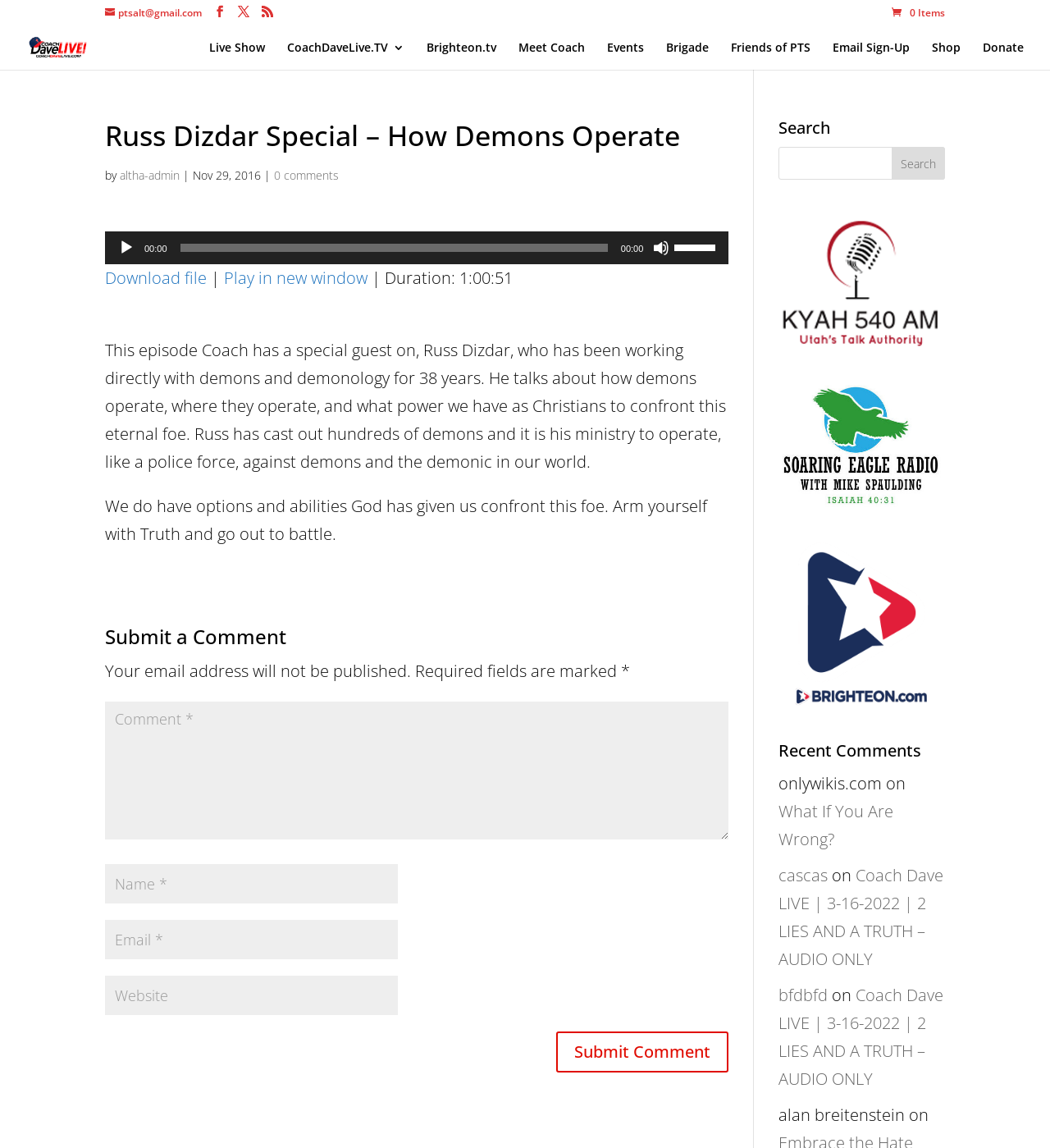Please locate the bounding box coordinates of the element that should be clicked to complete the given instruction: "Visit the 'Pass the Salt Ministries' website".

[0.027, 0.03, 0.083, 0.05]